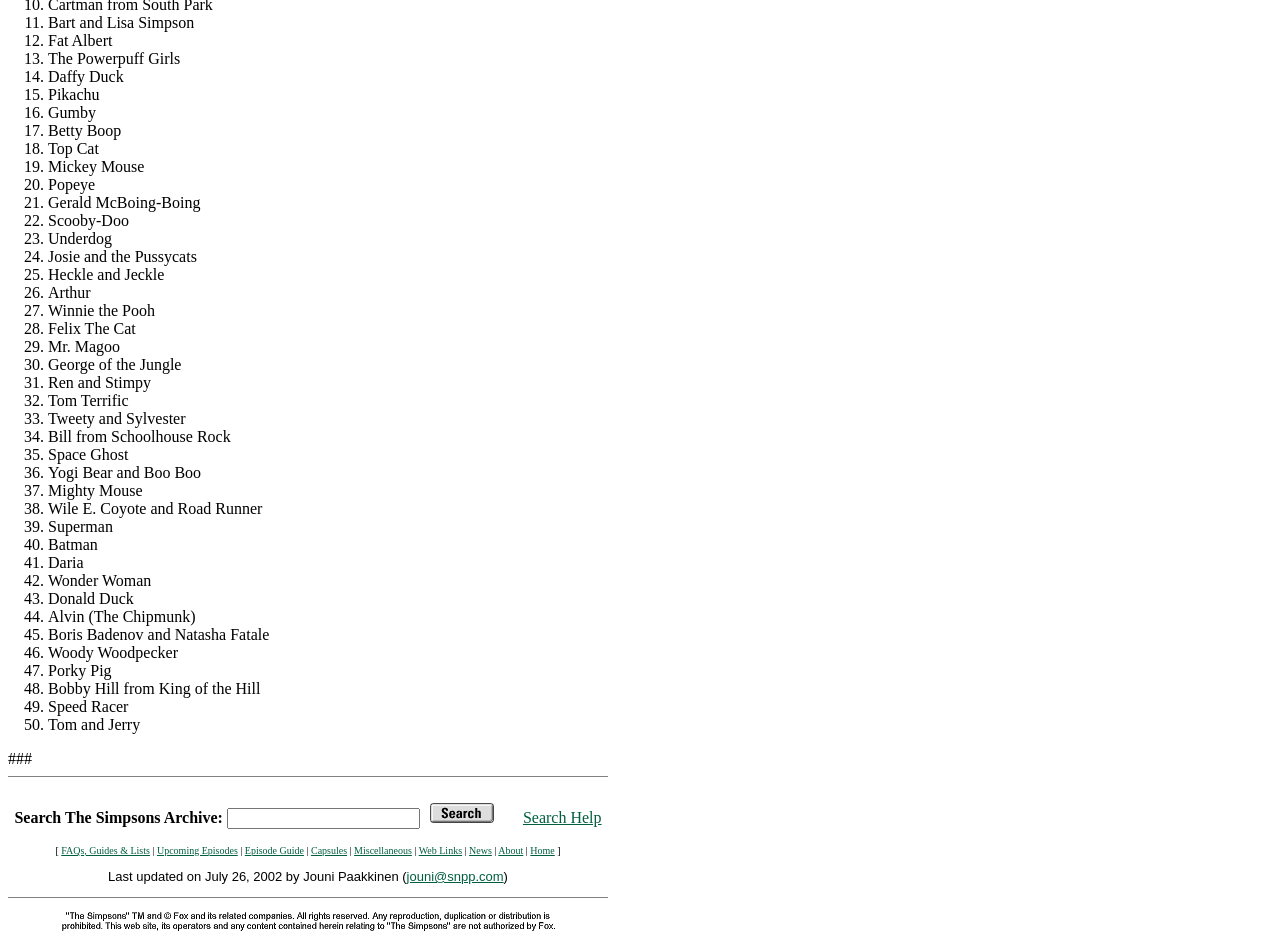Is Mickey Mouse listed?
Answer the question with a detailed explanation, including all necessary information.

The list marker '19.' is followed by the static text 'Mickey Mouse', indicating that Mickey Mouse is one of the cartoon characters listed on the webpage.